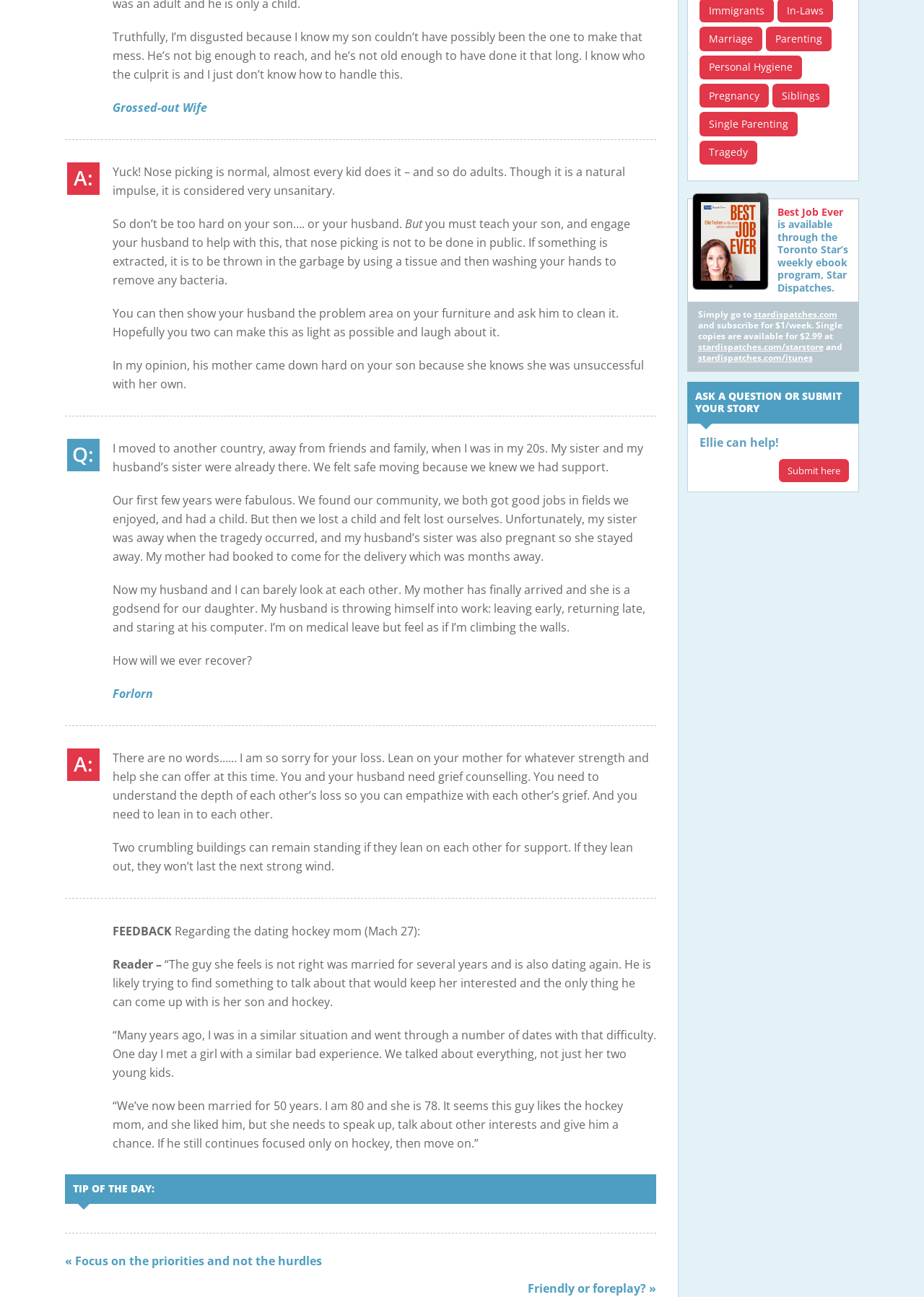For the following element description, predict the bounding box coordinates in the format (top-left x, top-left y, bottom-right x, bottom-right y). All values should be floating point numbers between 0 and 1. Description: Friendly or foreplay?

[0.571, 0.987, 0.699, 0.999]